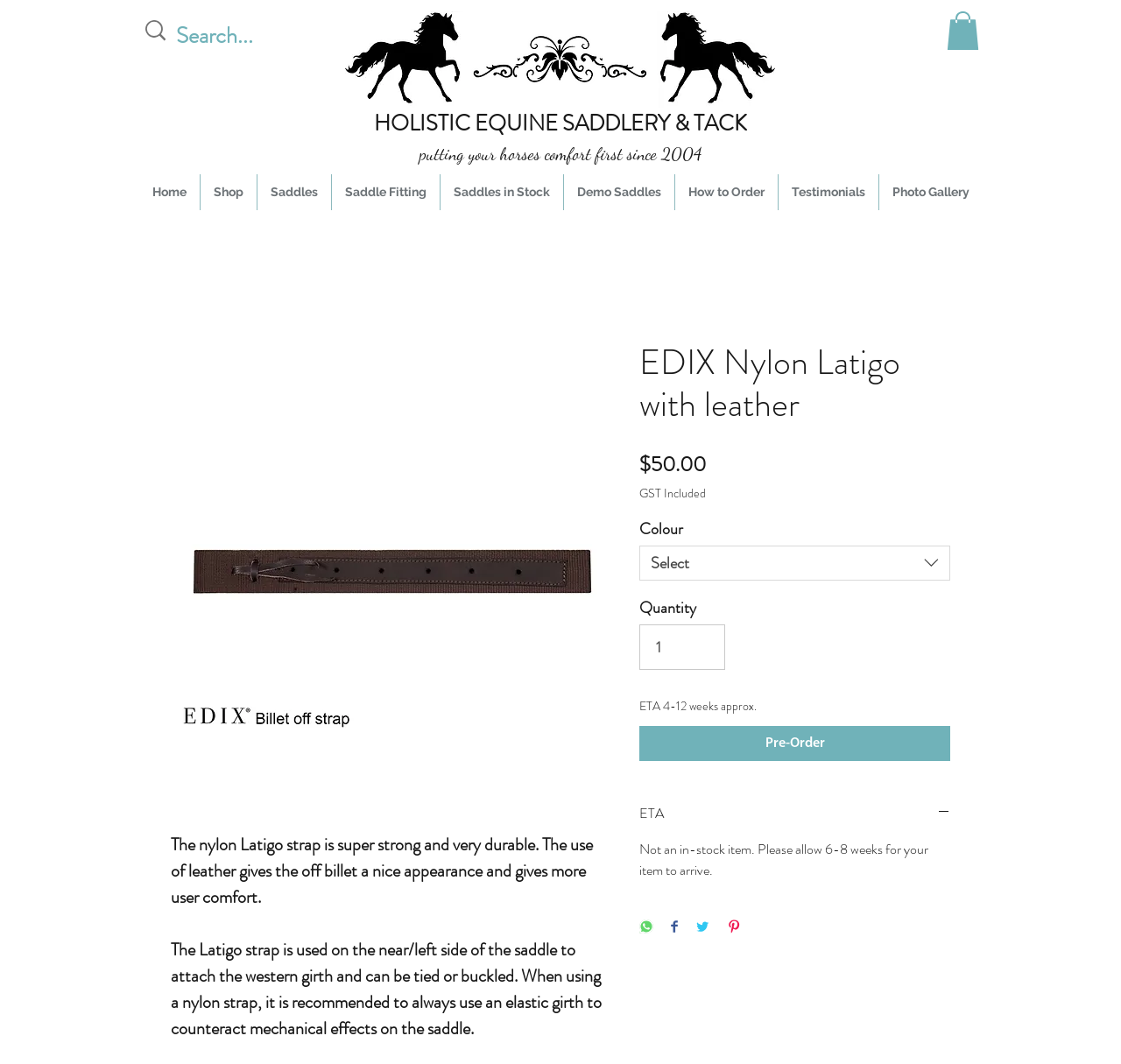What is the price of the EDIX Nylon Latigo with leather?
Please answer the question with as much detail as possible using the screenshot.

The price of the EDIX Nylon Latigo with leather can be found on the webpage by looking at the text next to the 'Price' label, which is '$50.00'.